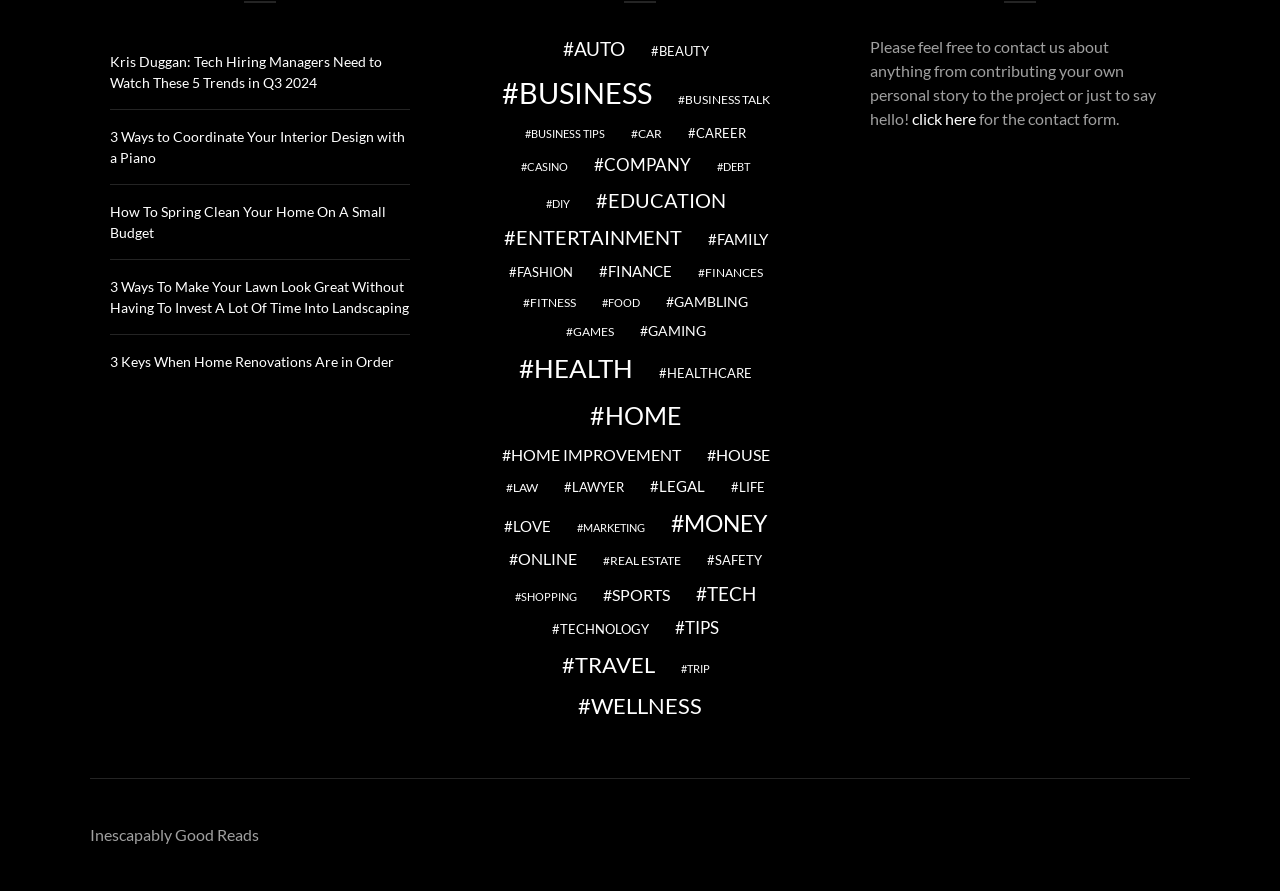How many categories are there on the webpage?
Please utilize the information in the image to give a detailed response to the question.

By counting the number of links on the webpage, I found that there are 40 categories in total, each with a varying number of items.